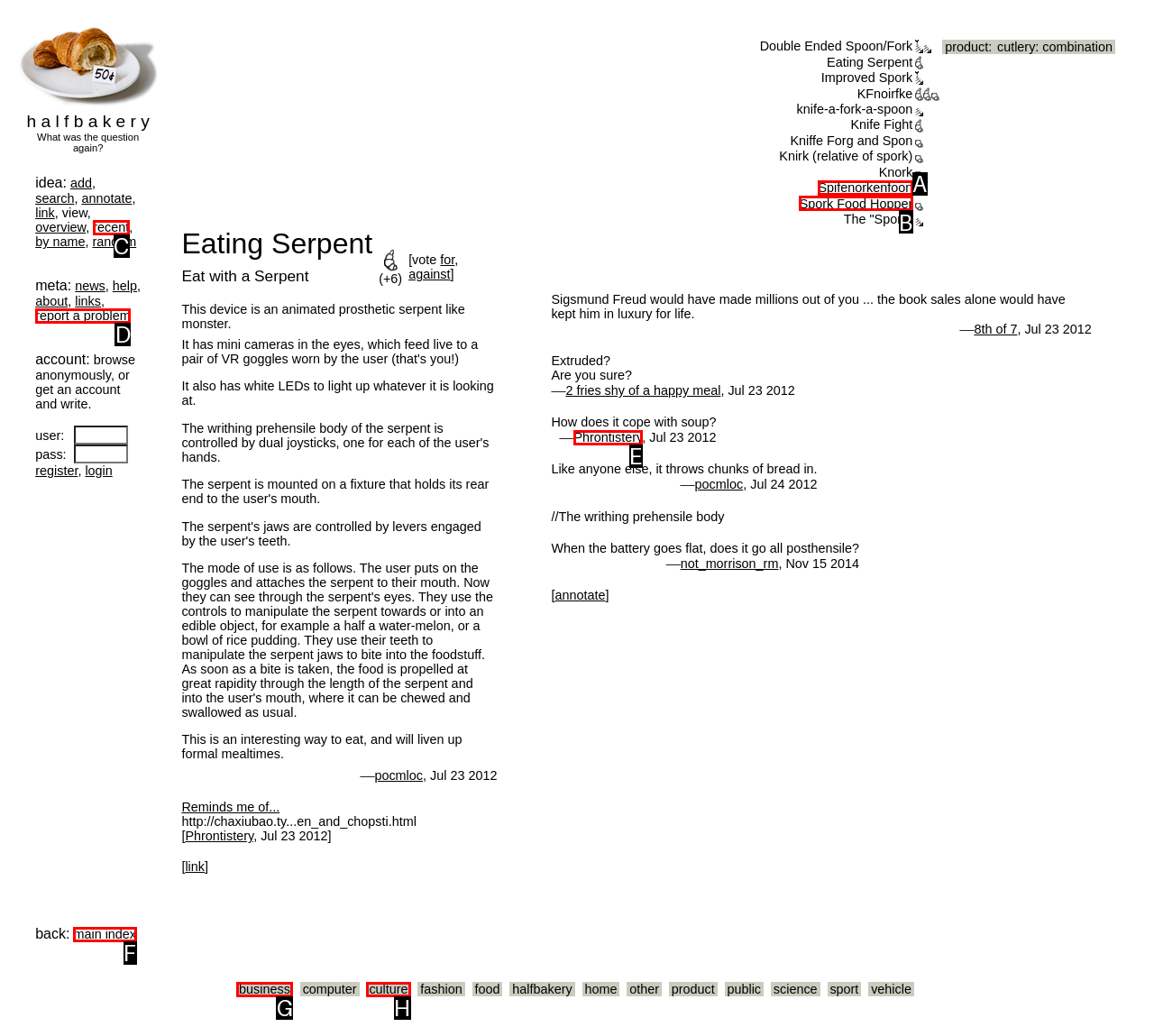Match the element description to one of the options: recent
Respond with the corresponding option's letter.

C